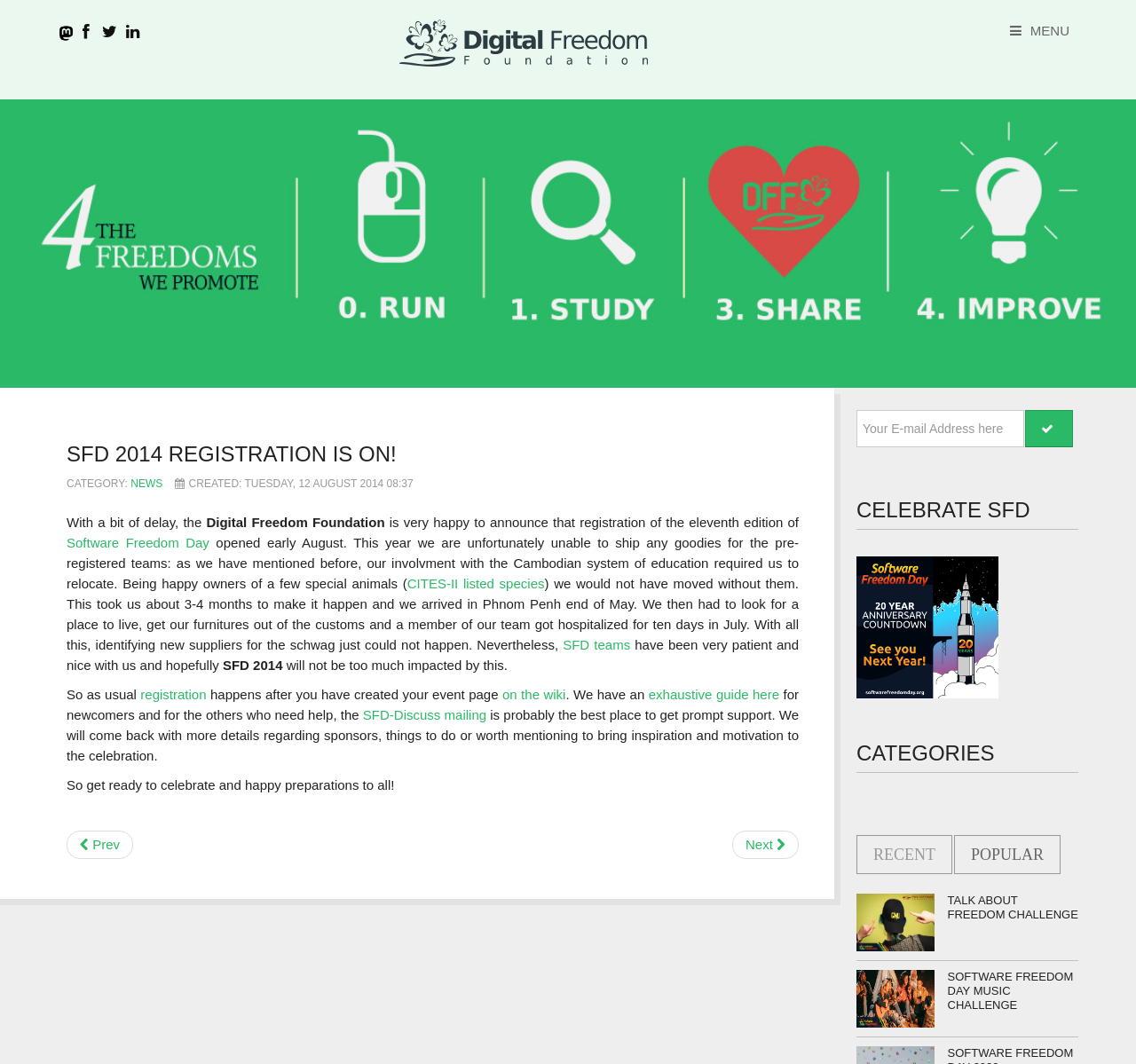What is the purpose of the wiki?
From the image, provide a succinct answer in one word or a short phrase.

To create event pages